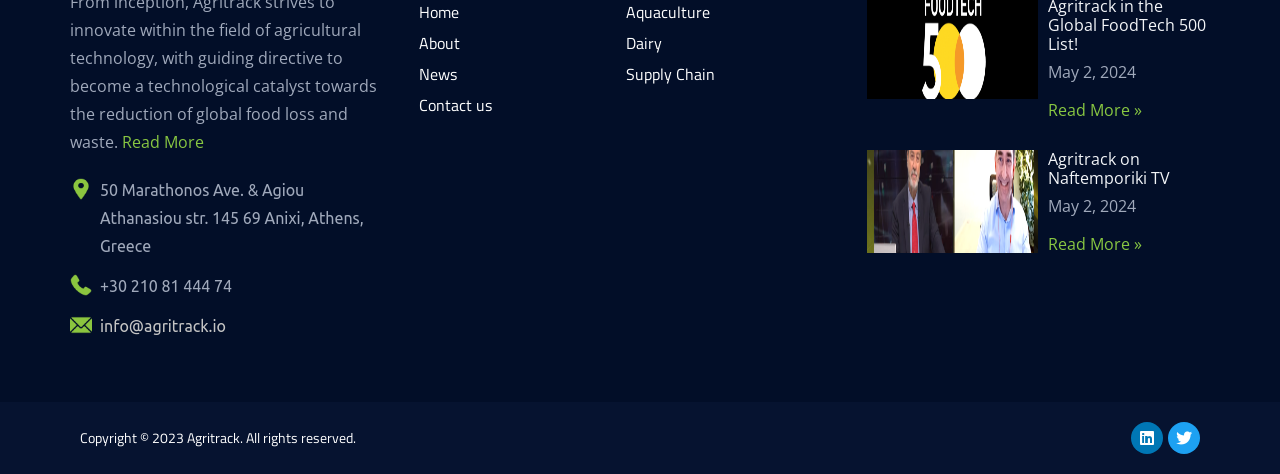Please give a succinct answer using a single word or phrase:
What is the name of the TV channel mentioned in the news article?

Naftemporiki